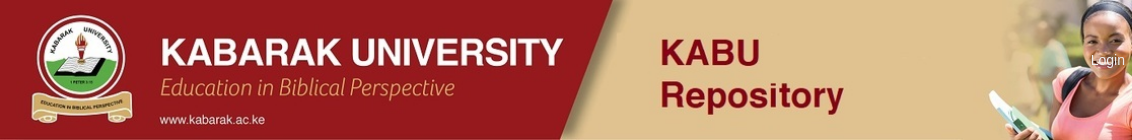What is the purpose of the 'Login' button?
From the image, respond with a single word or phrase.

To access resources